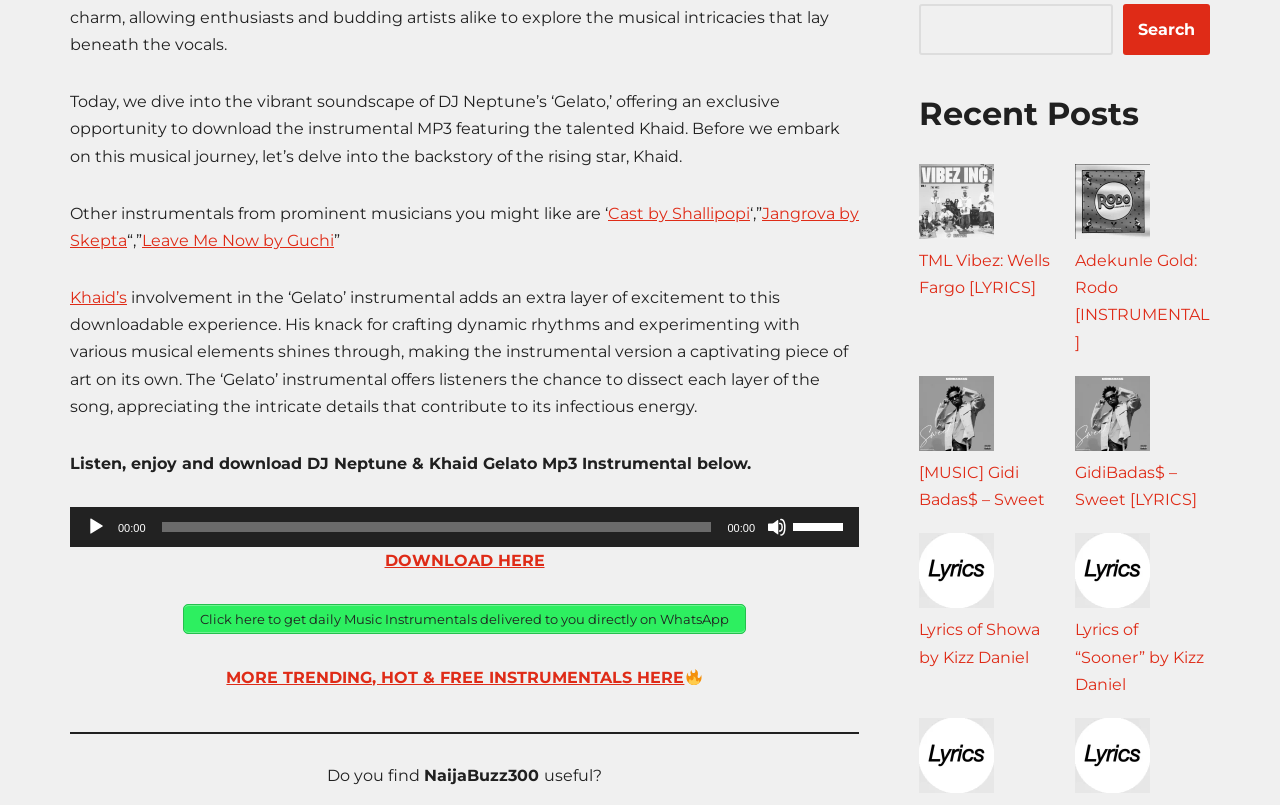Identify the bounding box for the described UI element. Provide the coordinates in (top-left x, top-left y, bottom-right x, bottom-right y) format with values ranging from 0 to 1: Khaid’s

[0.055, 0.358, 0.099, 0.381]